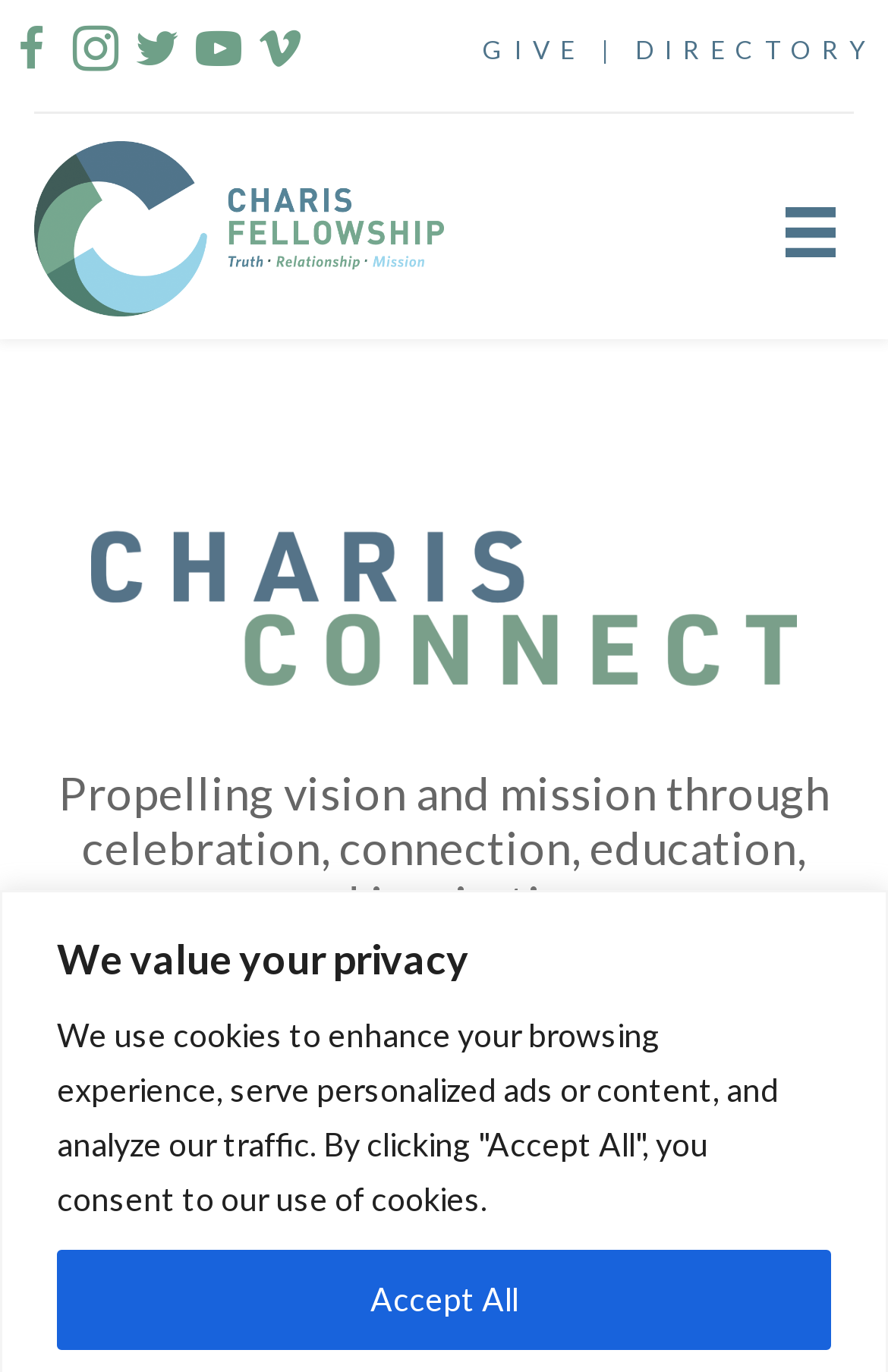Can you determine the main header of this webpage?

Bayaka Pygmies Learn Blacksmithing, Agriculture